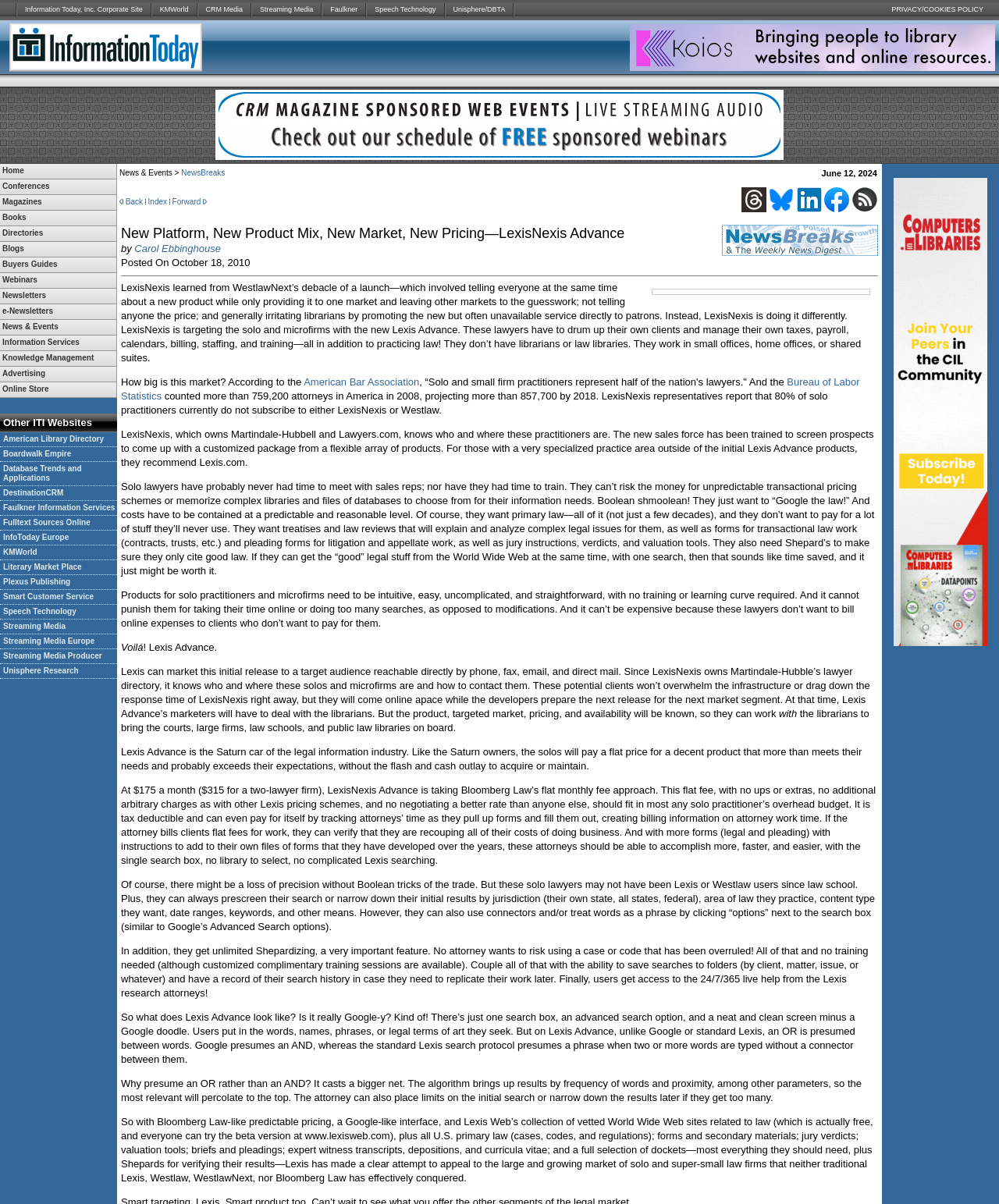Please locate the bounding box coordinates of the region I need to click to follow this instruction: "View PRIVACY/COOKIES POLICY".

[0.821, 0.0, 1.0, 0.017]